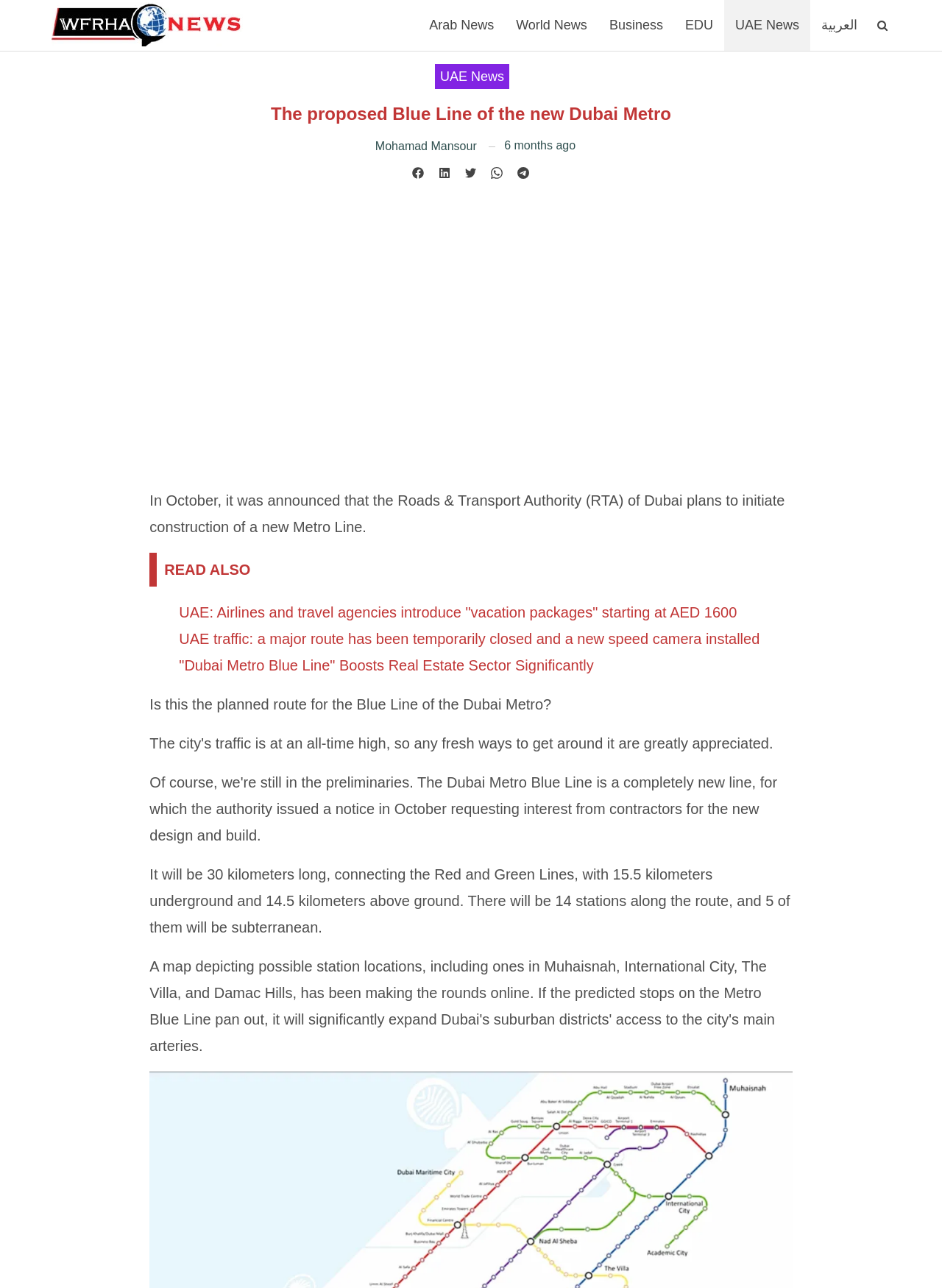Could you specify the bounding box coordinates for the clickable section to complete the following instruction: "Click on Wfrha News Desktop link"?

[0.047, 0.0, 0.258, 0.038]